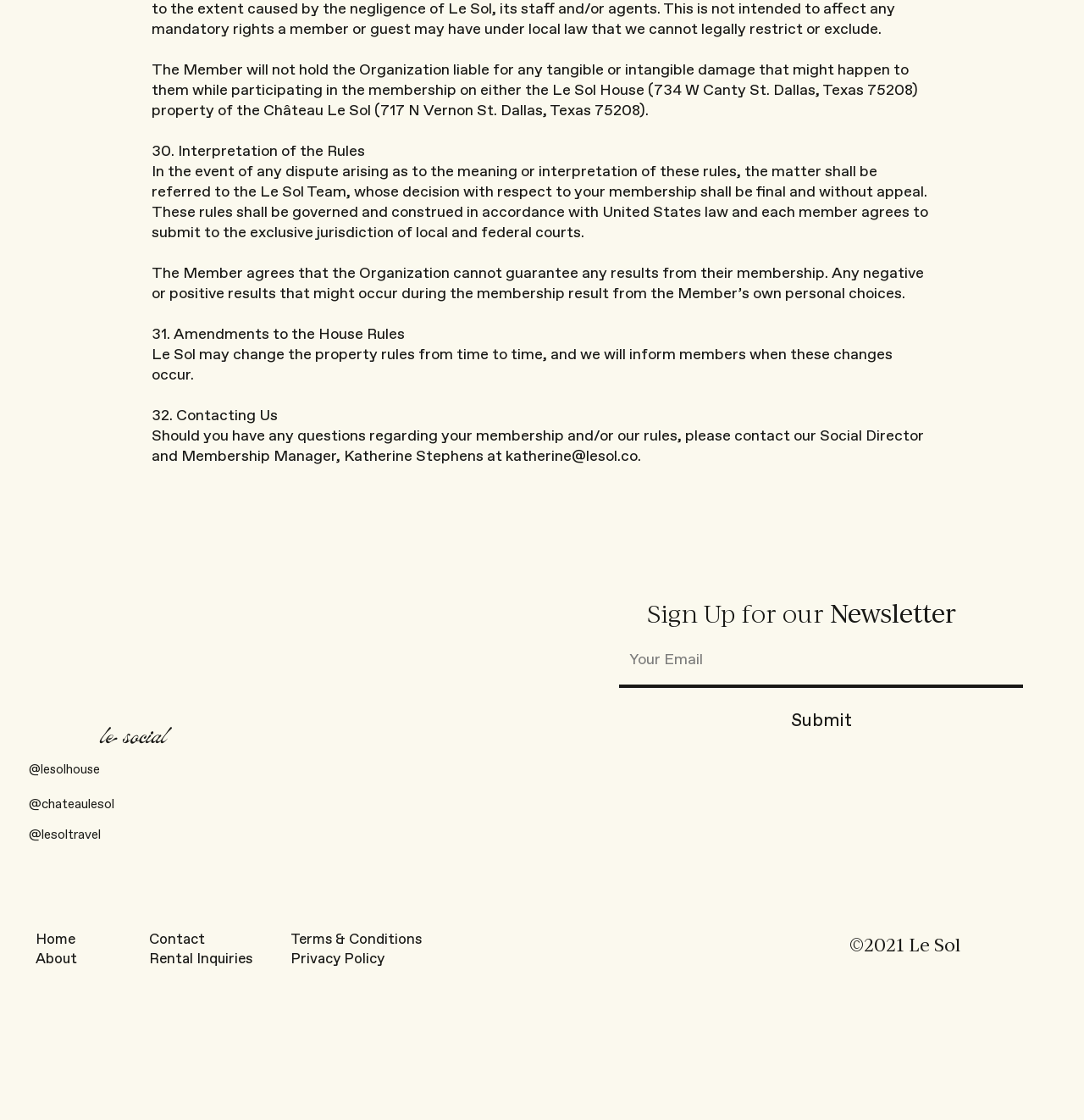Observe the image and answer the following question in detail: Who is the Social Director and Membership Manager?

I found the name of the Social Director and Membership Manager by reading the text in the heading element with ID 186, which mentions Katherine Stephens as the contact person for membership-related queries.